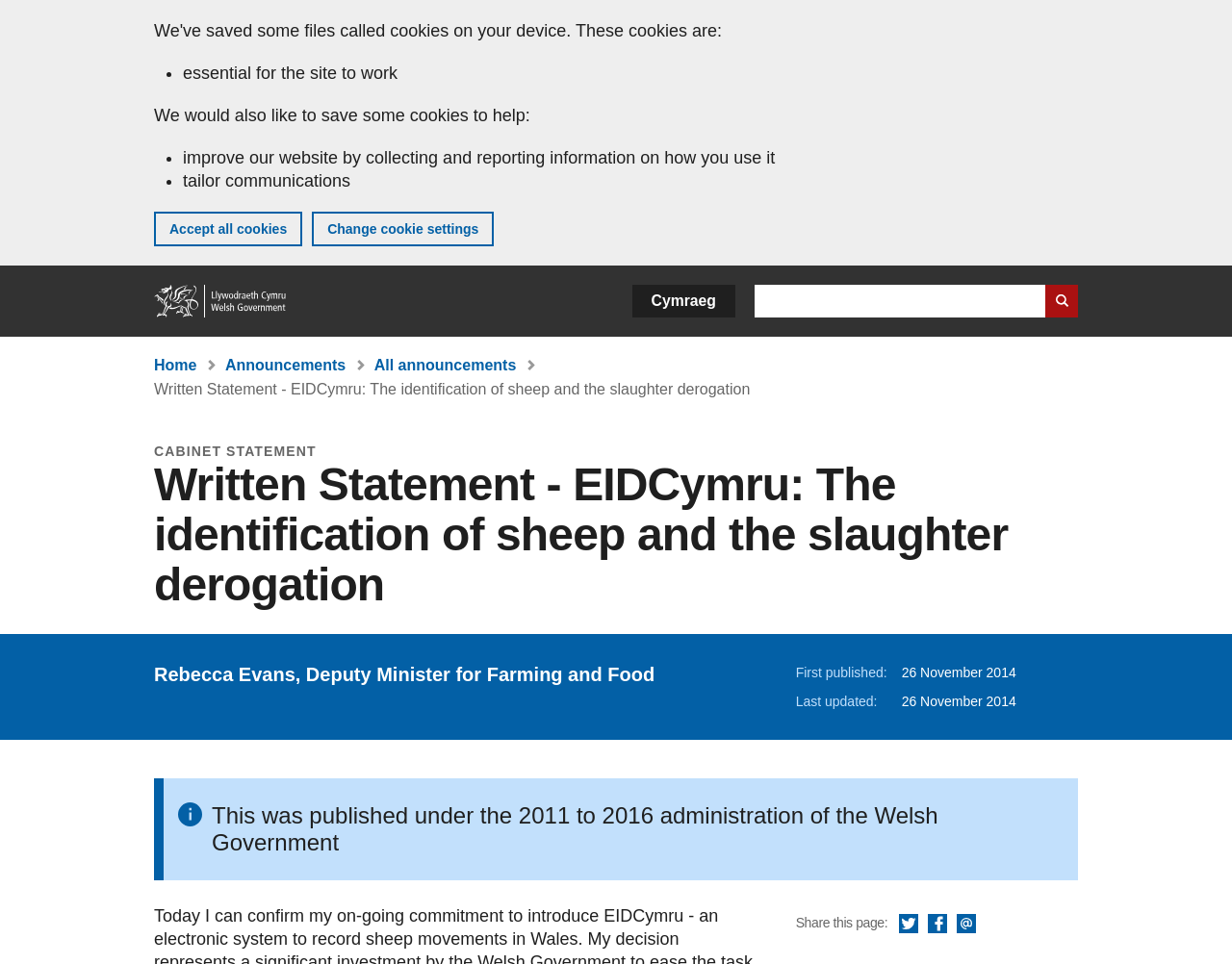Identify the bounding box coordinates of the clickable region necessary to fulfill the following instruction: "Go to Home". The bounding box coordinates should be four float numbers between 0 and 1, i.e., [left, top, right, bottom].

[0.125, 0.295, 0.234, 0.329]